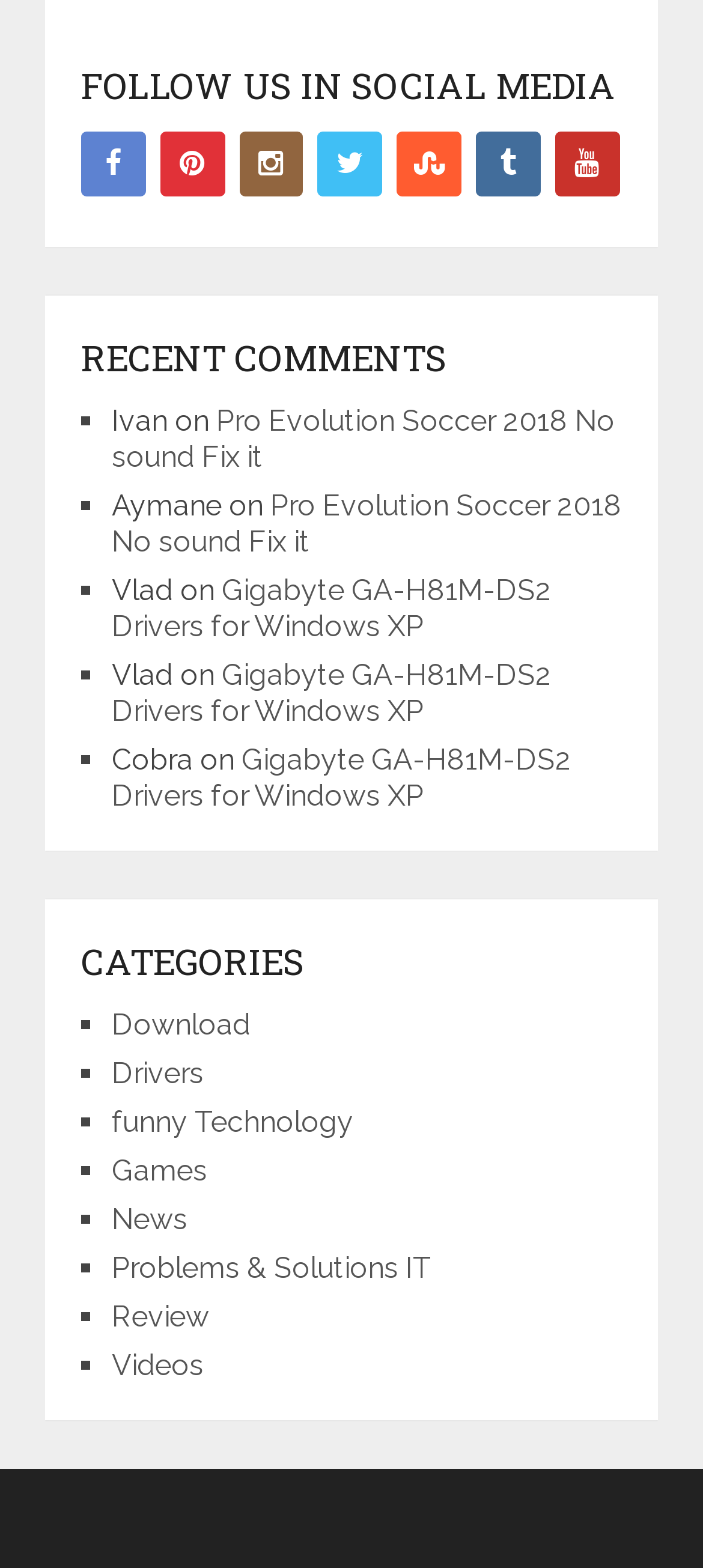Please analyze the image and provide a thorough answer to the question:
How many social media links are there?

I counted the number of links with Unicode characters representing social media icons, such as '', '', etc. There are 7 of them.